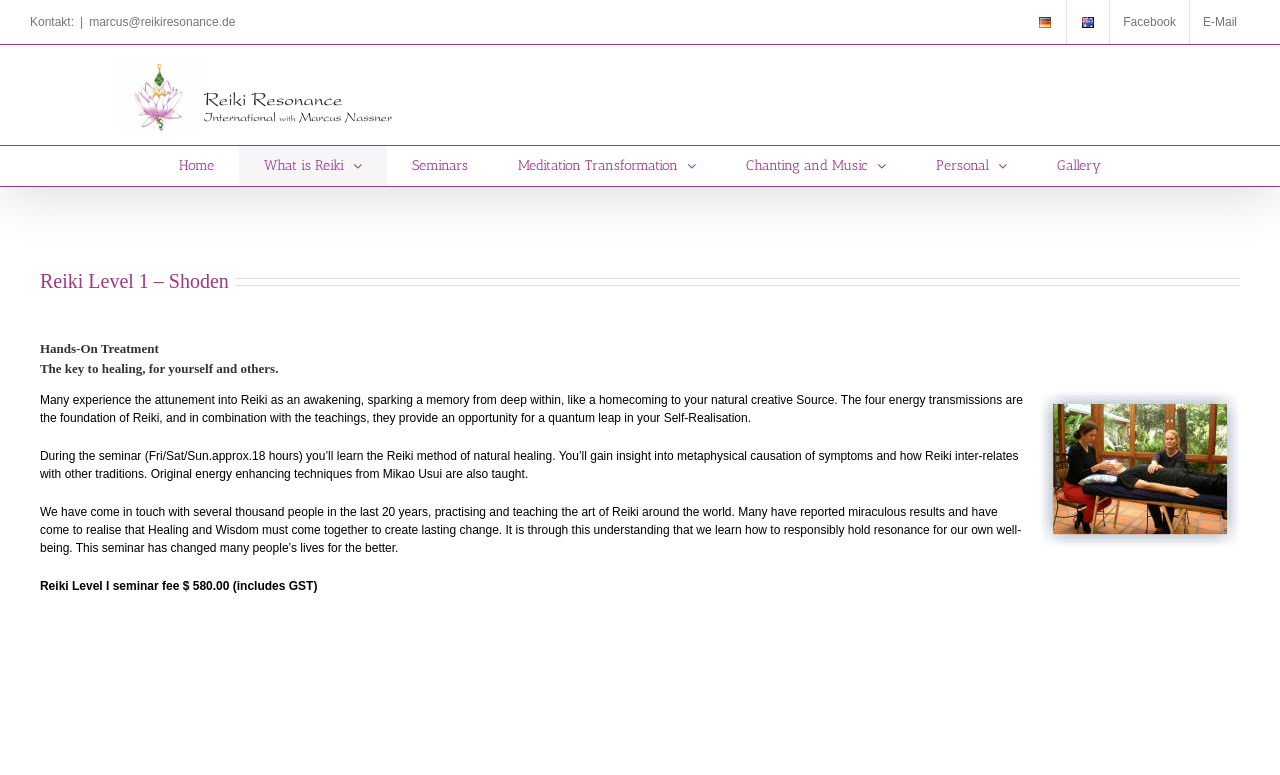Please provide a one-word or phrase answer to the question: 
How many hours is the Reiki Level 1 seminar?

Approx. 18 hours